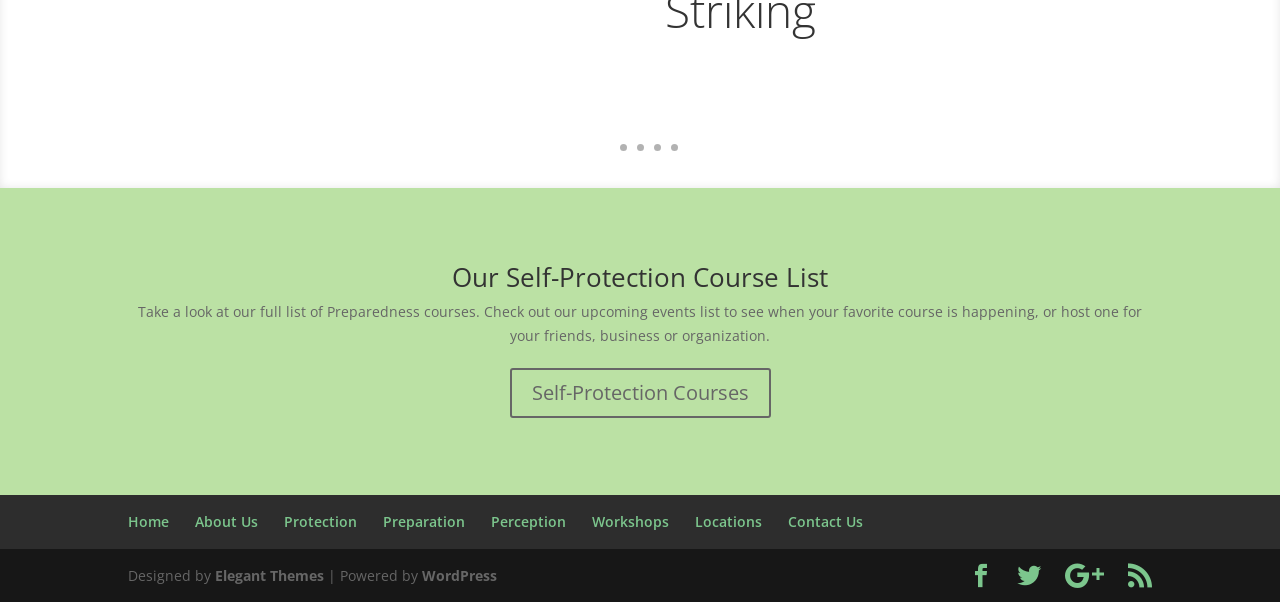Refer to the image and provide a thorough answer to this question:
How many social media links are present at the bottom?

There are four social media links present at the bottom of the webpage, represented by the icons '', '', '', and ''.